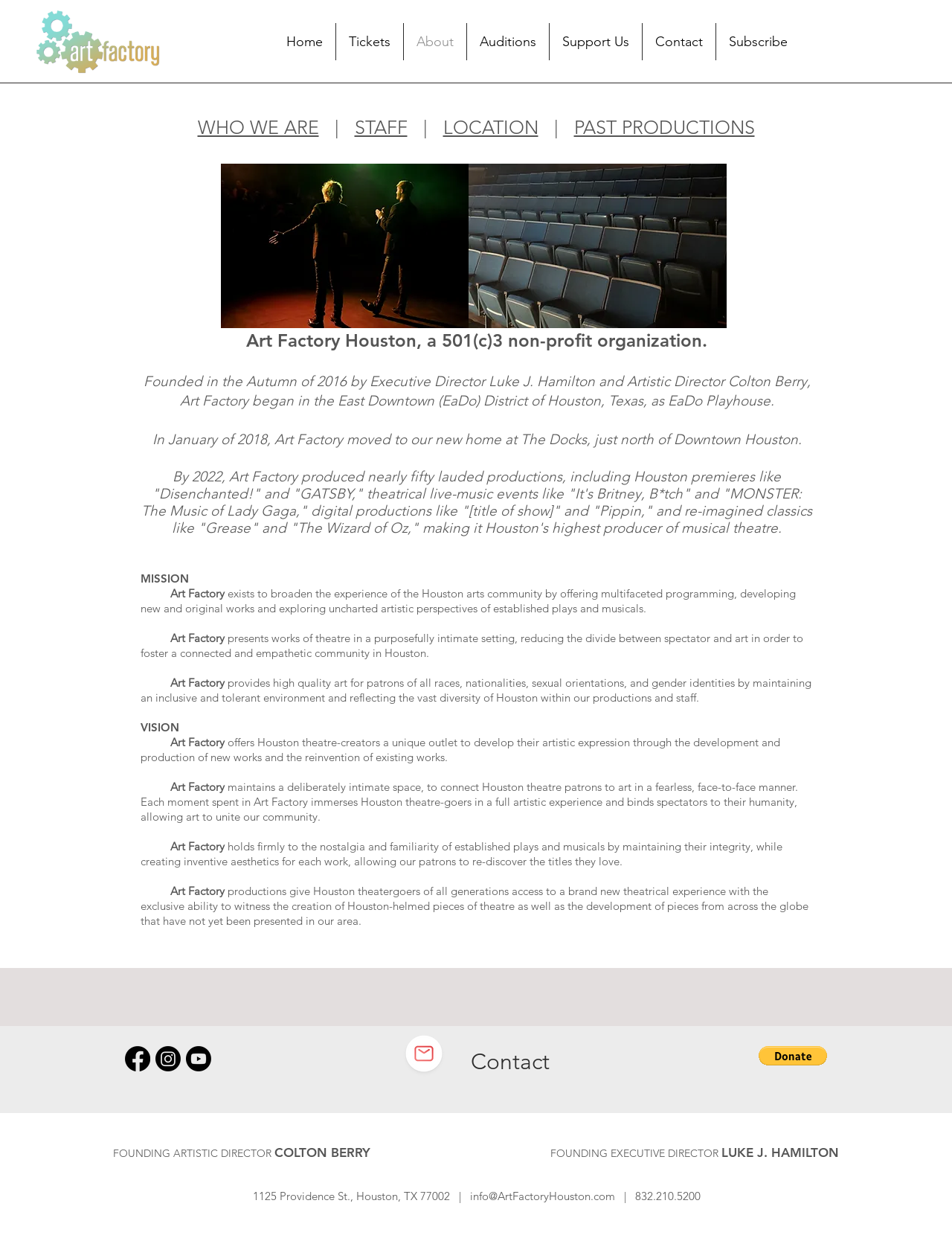How can I contact Art Factory?
Please ensure your answer to the question is detailed and covers all necessary aspects.

The contact information of Art Factory is mentioned in the text 'info@ArtFactoryHouston.com | 832.210.5200' which is present at the bottom of the webpage, and there is also a 'Contact' link in the navigation menu.